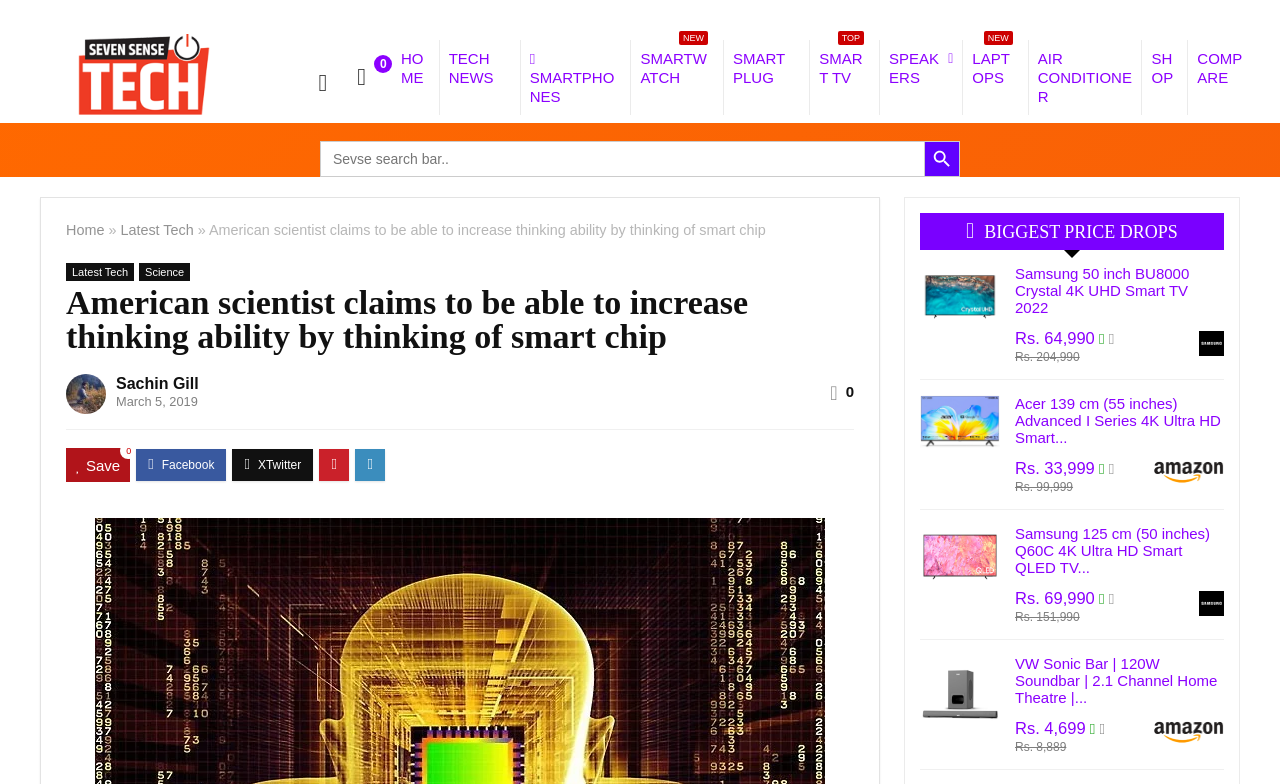Generate a comprehensive description of the webpage.

This webpage appears to be a technology news and e-commerce website. At the top, there is a navigation bar with links to various categories such as "HOME", "TECH NEWS", "SMARTPHONES", and "SHOP". Below the navigation bar, there is a search bar with a search button and a link to "Home" on the left side.

The main content of the webpage is divided into two sections. On the left side, there is a news article with the title "American scientist claims to be able to increase thinking ability by thinking of smart chip". The article has a heading, a brief summary, and a link to the full article. Below the article, there are links to other news articles and a section with the title "BIGGEST PRICE DROPS".

On the right side, there are several product listings with images, prices, and links to the product pages. The products listed are mostly electronic devices such as smart TVs, soundbars, and smartphones. Each product listing has a title, a price, and a link to the product page. Some listings also have a "Save" button and a comparison price.

At the bottom of the webpage, there are more links to other news articles and product listings. Overall, the webpage has a cluttered layout with many links and images, but it appears to be well-organized and easy to navigate.